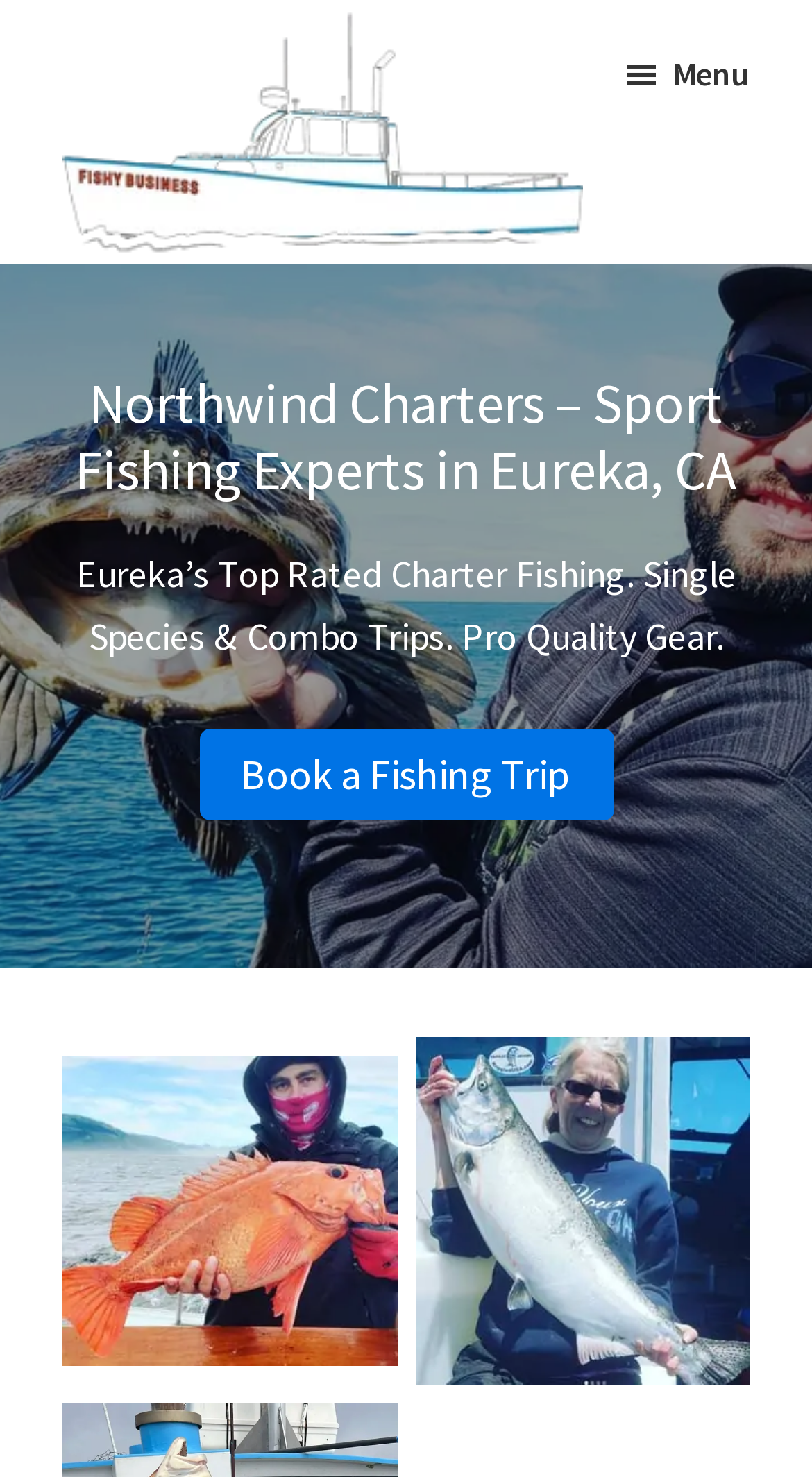Locate the bounding box of the UI element with the following description: "Book a Fishing Trip".

[0.245, 0.493, 0.755, 0.555]